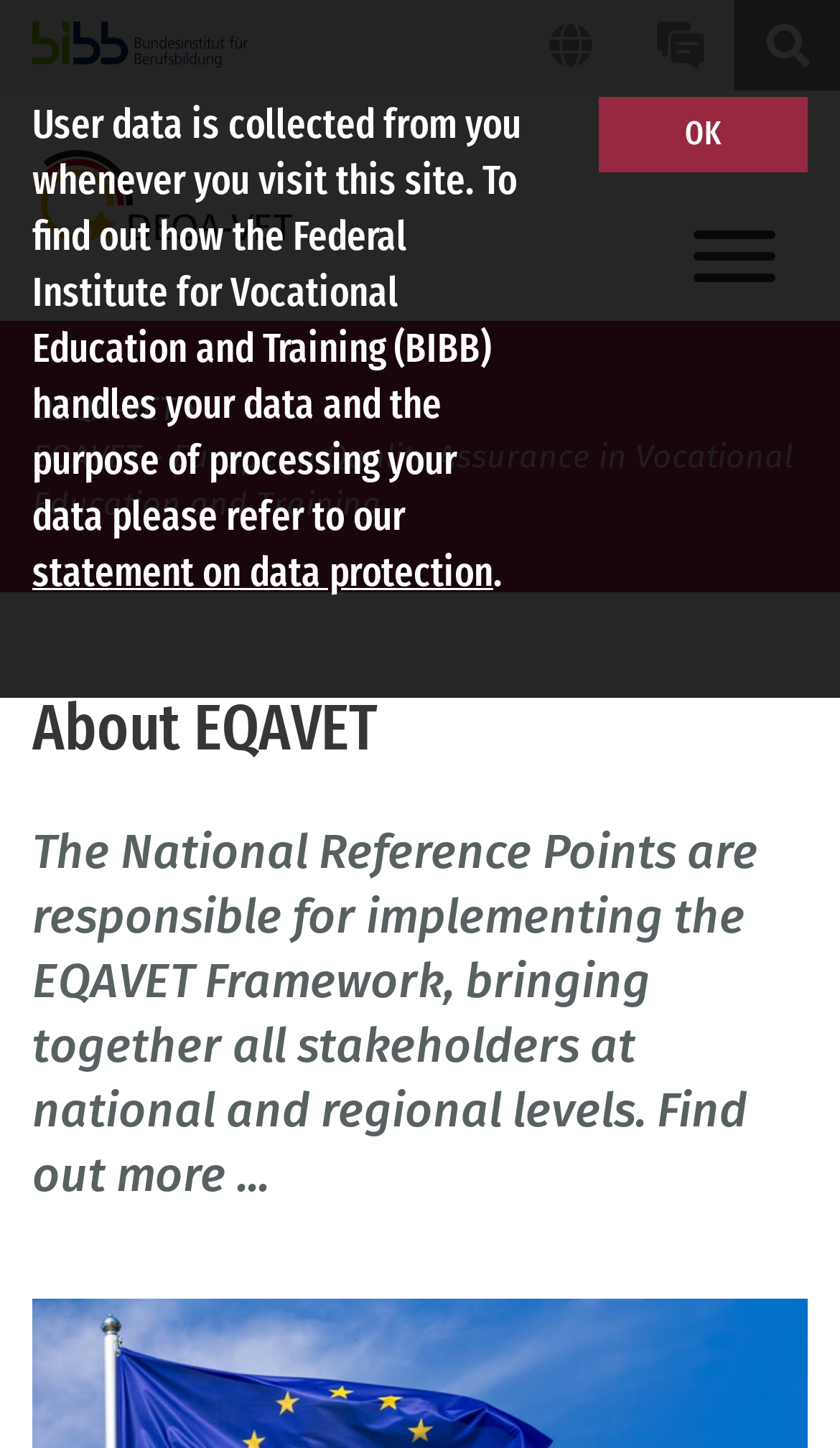Please respond to the question with a concise word or phrase:
What is the function of the 'Menu' button?

Controls main navigation layer